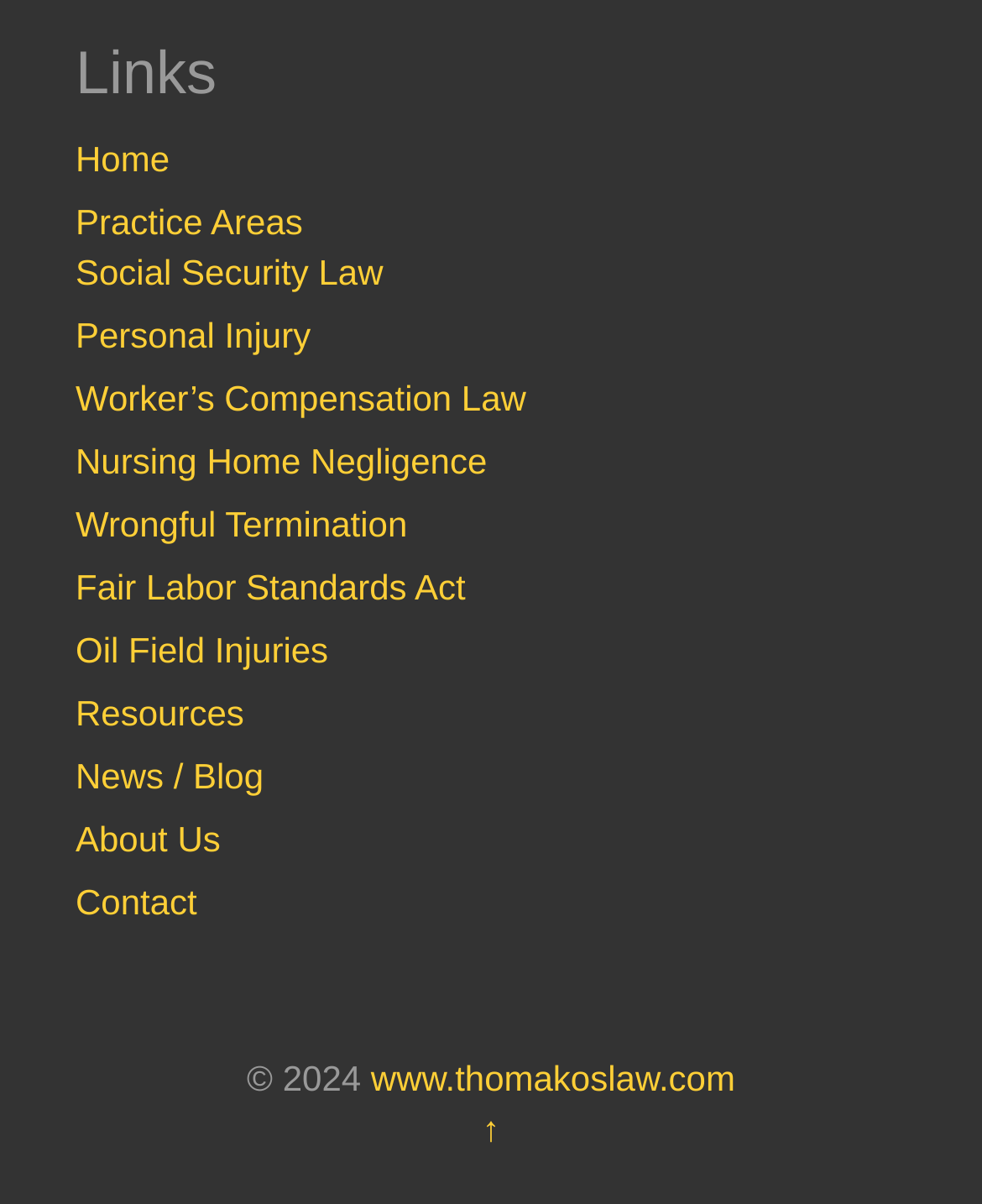Please determine the bounding box of the UI element that matches this description: ↑. The coordinates should be given as (top-left x, top-left y, bottom-right x, bottom-right y), with all values between 0 and 1.

[0.491, 0.92, 0.509, 0.954]